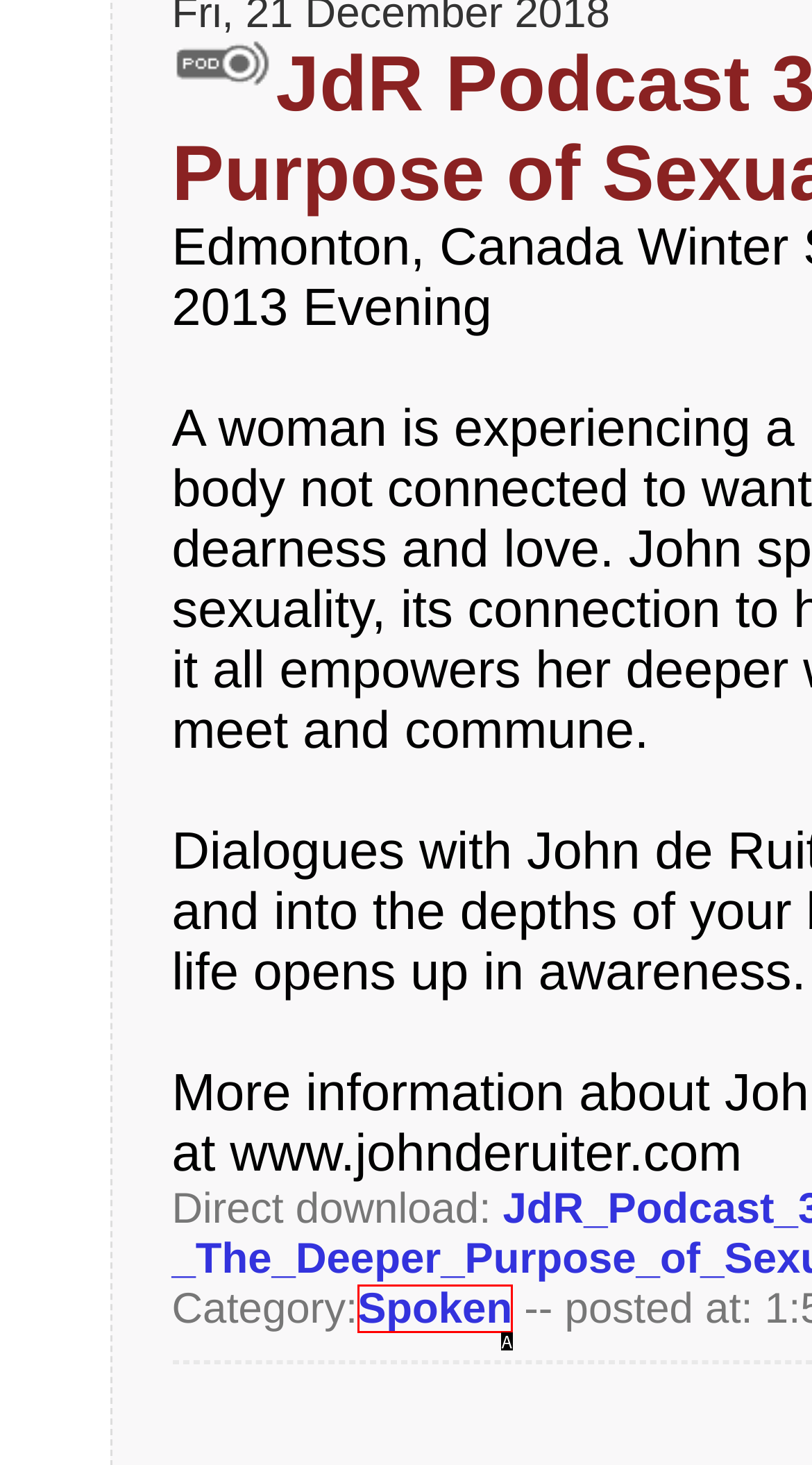Identify the UI element that corresponds to this description: Spoken
Respond with the letter of the correct option.

A